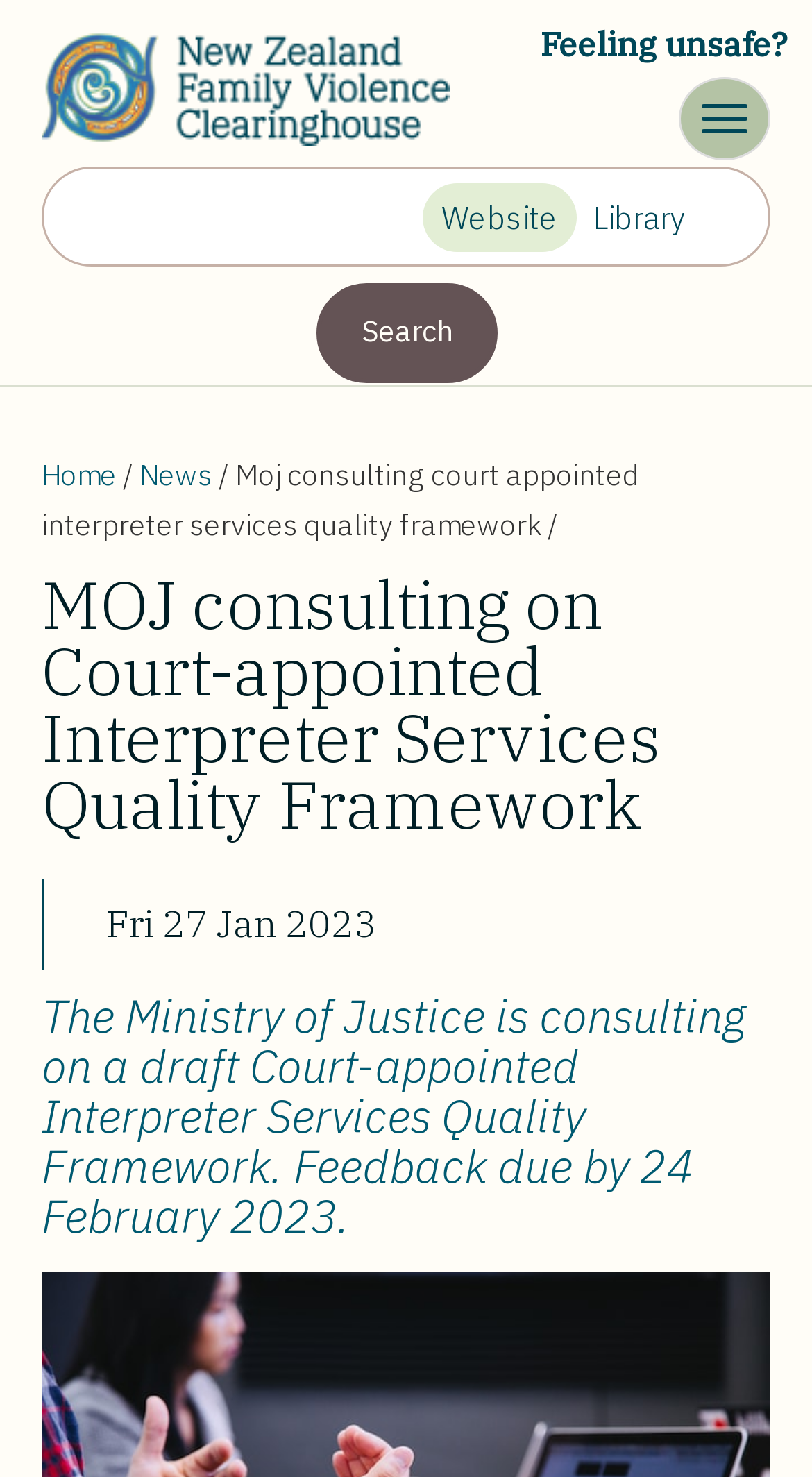Please specify the coordinates of the bounding box for the element that should be clicked to carry out this instruction: "Go to 'News'". The coordinates must be four float numbers between 0 and 1, formatted as [left, top, right, bottom].

[0.172, 0.309, 0.262, 0.334]